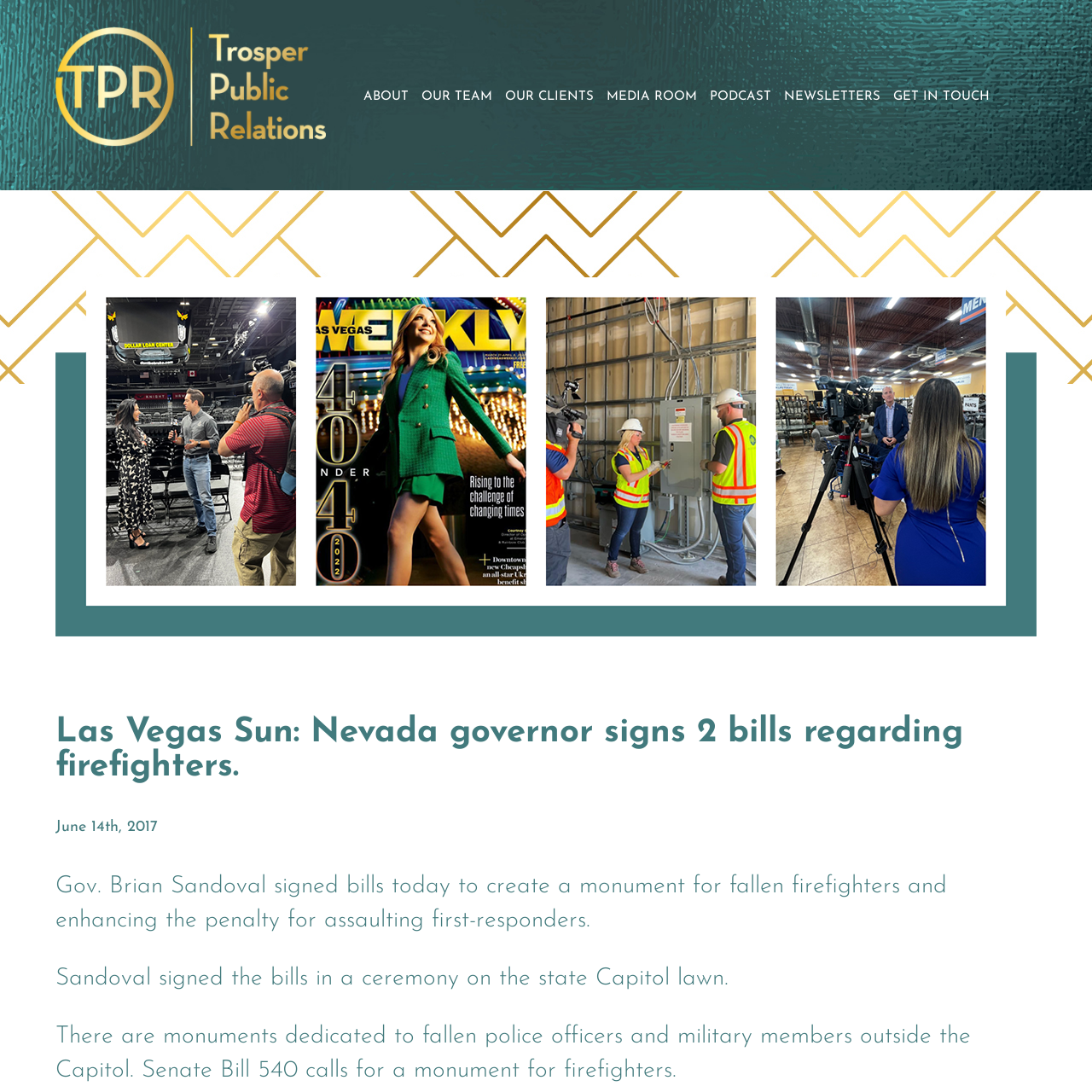Generate a detailed explanation of the webpage's features and information.

The webpage appears to be a news article from the Las Vegas Sun, with a focus on Nevada Governor Brian Sandoval signing two bills related to firefighters. 

At the top left of the page, there is a logo image, accompanied by a link with the same name. Below the logo, there is a large image that spans almost the entire width of the page. 

On the top right side of the page, there are several links, including "GET IN TOUCH", "NEWSLETTERS", "PODCAST", "MEDIA ROOM", "OUR CLIENTS", "OUR TEAM", and "ABOUT", arranged in a horizontal row. 

The main content of the page is divided into several sections. The title of the article, "Las Vegas Sun: Nevada governor signs 2 bills regarding firefighters", is displayed prominently in the middle of the page. Below the title, the date "June 14th, 2017" is shown. 

The main article text is divided into three paragraphs. The first paragraph describes Governor Sandoval signing bills to create a monument for fallen firefighters and enhance the penalty for assaulting first-responders. The second paragraph mentions the ceremony on the state Capitol lawn. The third paragraph explains that there are already monuments dedicated to fallen police officers and military members outside the Capitol, and that Senate Bill 540 calls for a monument for firefighters.